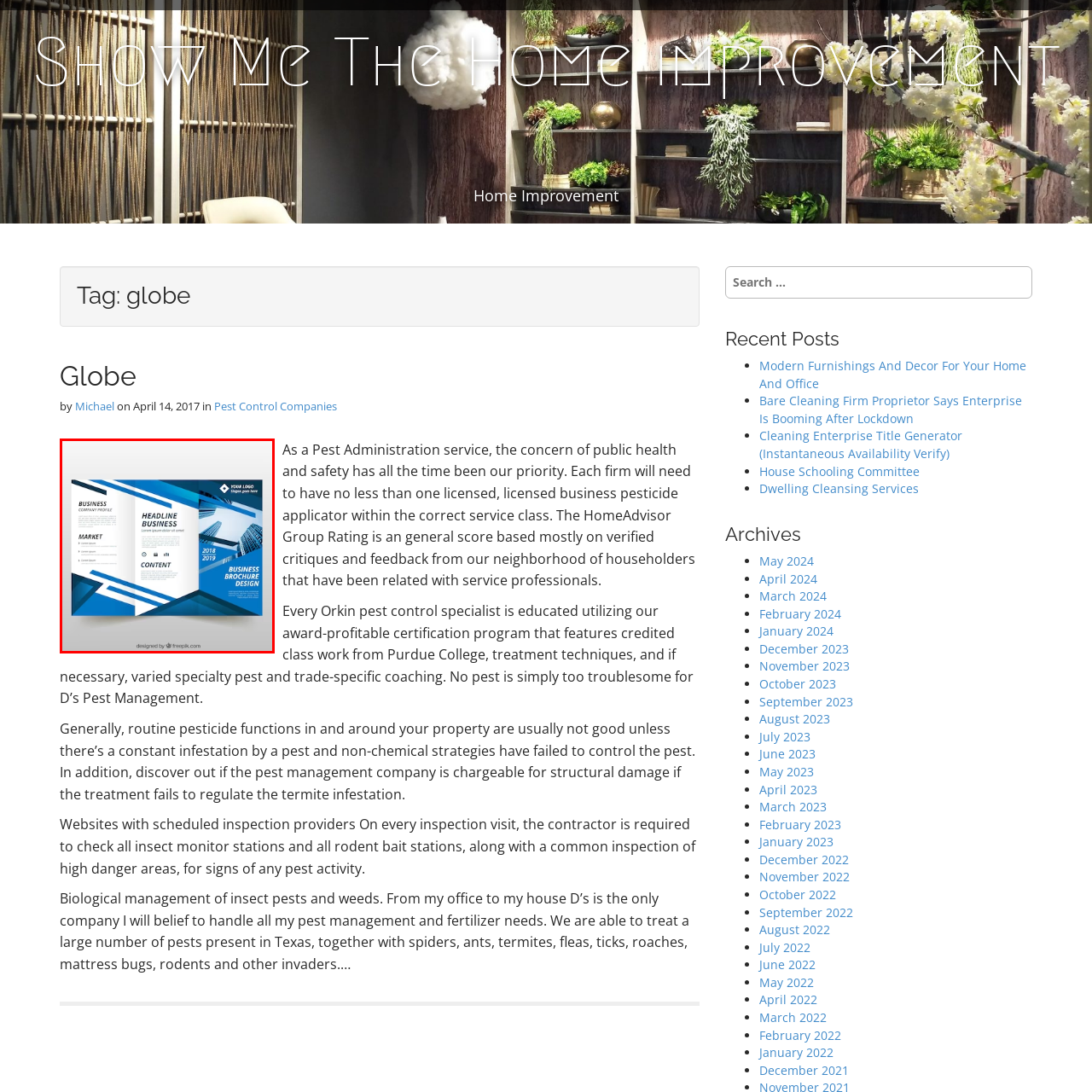What is the significance of the years '2018' and '2019' in the design?
Inspect the image indicated by the red outline and answer the question with a single word or short phrase.

indicate relevance